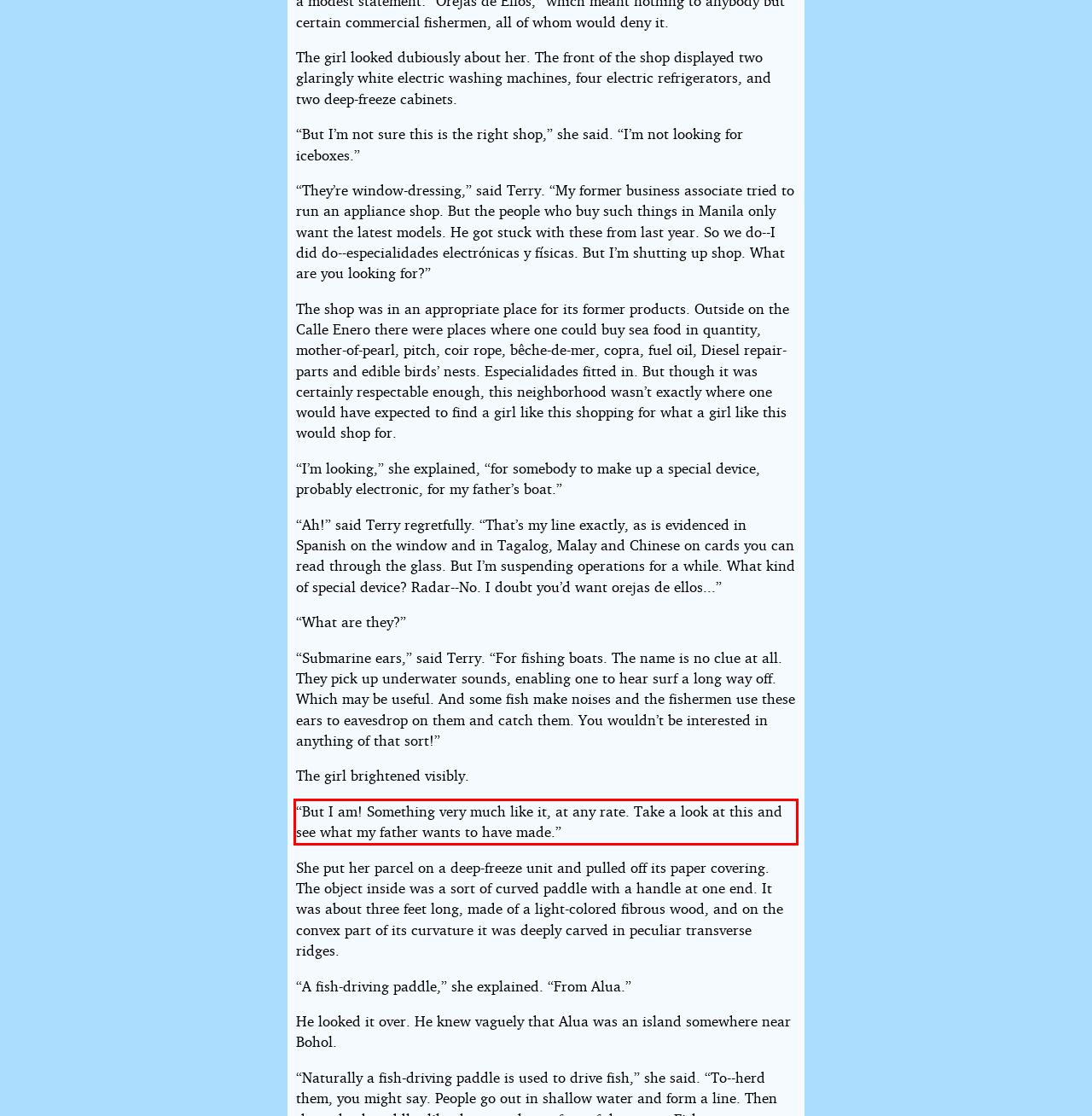Please identify and extract the text content from the UI element encased in a red bounding box on the provided webpage screenshot.

“But I am! Something very much like it, at any rate. Take a look at this and see what my father wants to have made.”